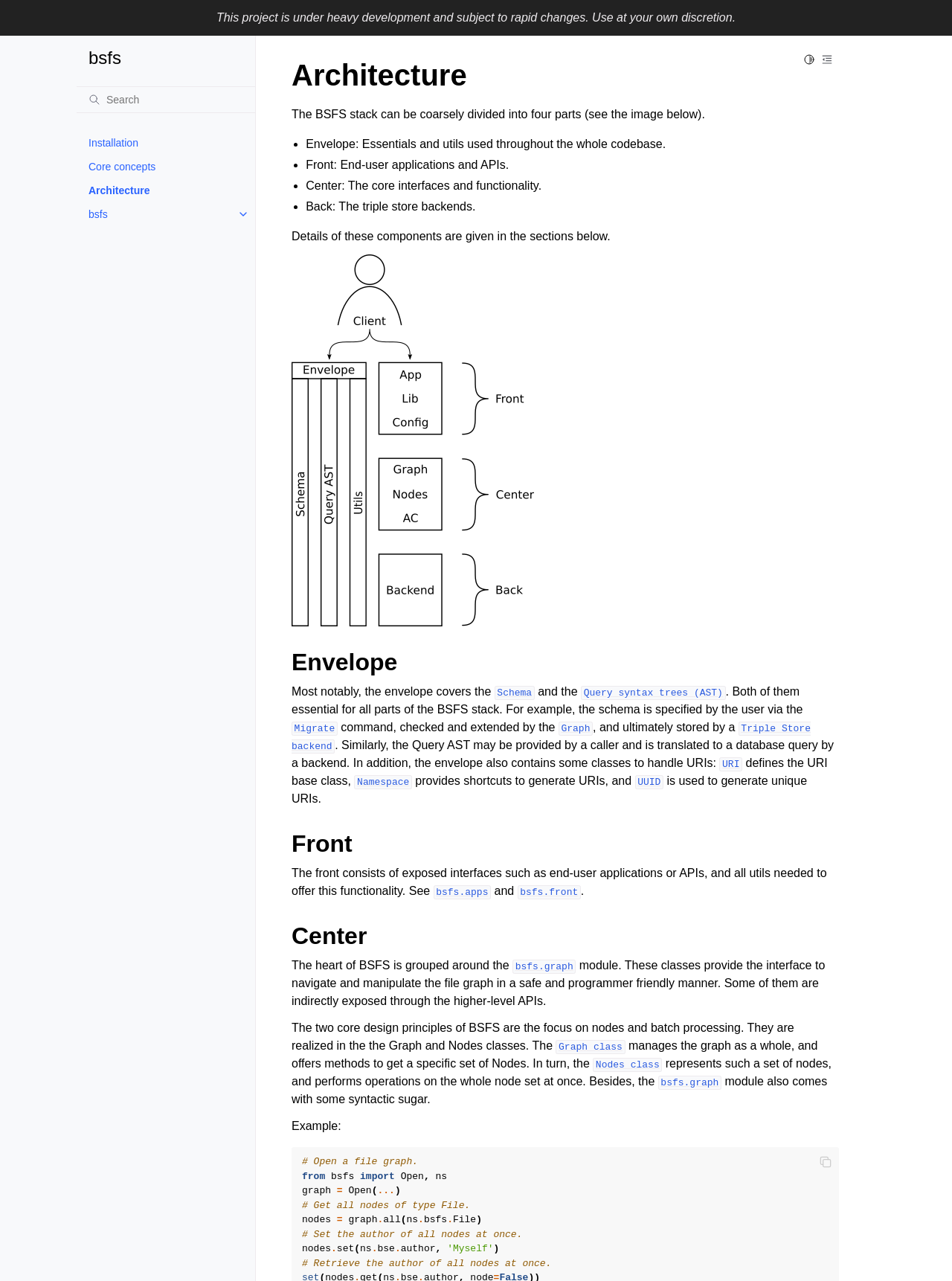Describe the webpage meticulously, covering all significant aspects.

The webpage is about the architecture of BSFS, a software system. At the top, there is a warning message stating that the project is under heavy development and subject to rapid changes. Below this message, there are several links to different sections of the webpage, including "Installation", "Core concepts", "Architecture", and "bsfs". 

To the right of these links, there is a search bar with a placeholder text "Search". Below the search bar, there is a toggle button to switch between light, dark, and auto color themes. 

The main content of the webpage is divided into four sections: "Architecture", "Envelope", "Front", and "Center". The "Architecture" section provides an overview of the BSFS stack, which consists of four parts: Envelope, Front, Center, and Back. There is an image below this section, which is not described.

The "Envelope" section describes the essential components of the BSFS stack, including the schema and query syntax trees. There are several links to related topics, such as "Migrate", "Graph", and "Triple Store backend". 

The "Front" section discusses the exposed interfaces of the BSFS system, including end-user applications and APIs. There are links to "bsfs.apps" and "bsfs.front" modules.

The "Center" section is the core of the BSFS system, which provides a safe and programmer-friendly interface to navigate and manipulate the file graph. There are links to "bsfs.graph" module and "Graph class" and "Nodes class". 

At the bottom of the webpage, there is an example code snippet demonstrating how to open a file graph and get all nodes of type File.